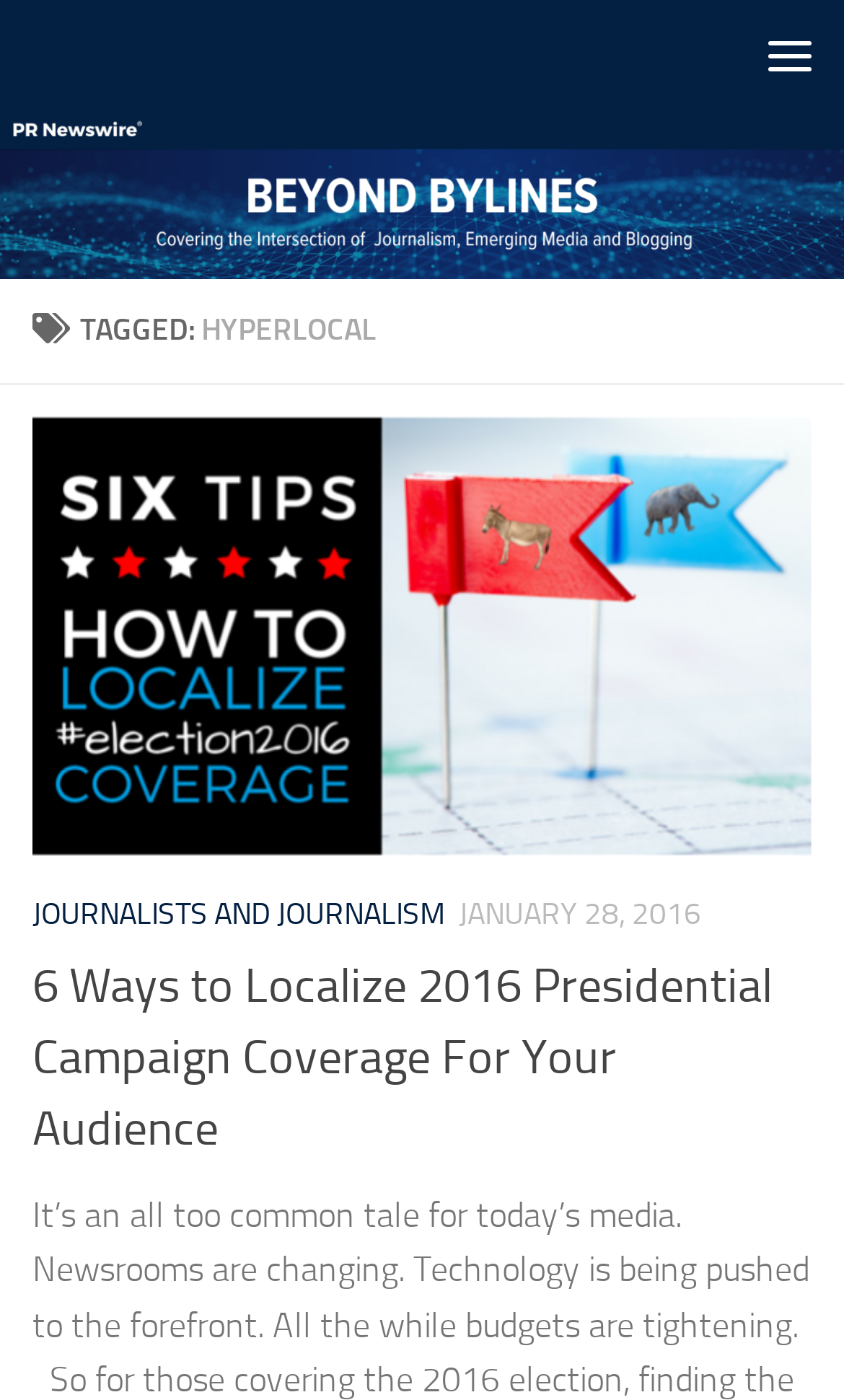Answer succinctly with a single word or phrase:
What is the category of the article 'ELECTION 2016 NEWS COVERAGE'?

HYPERLOCAL